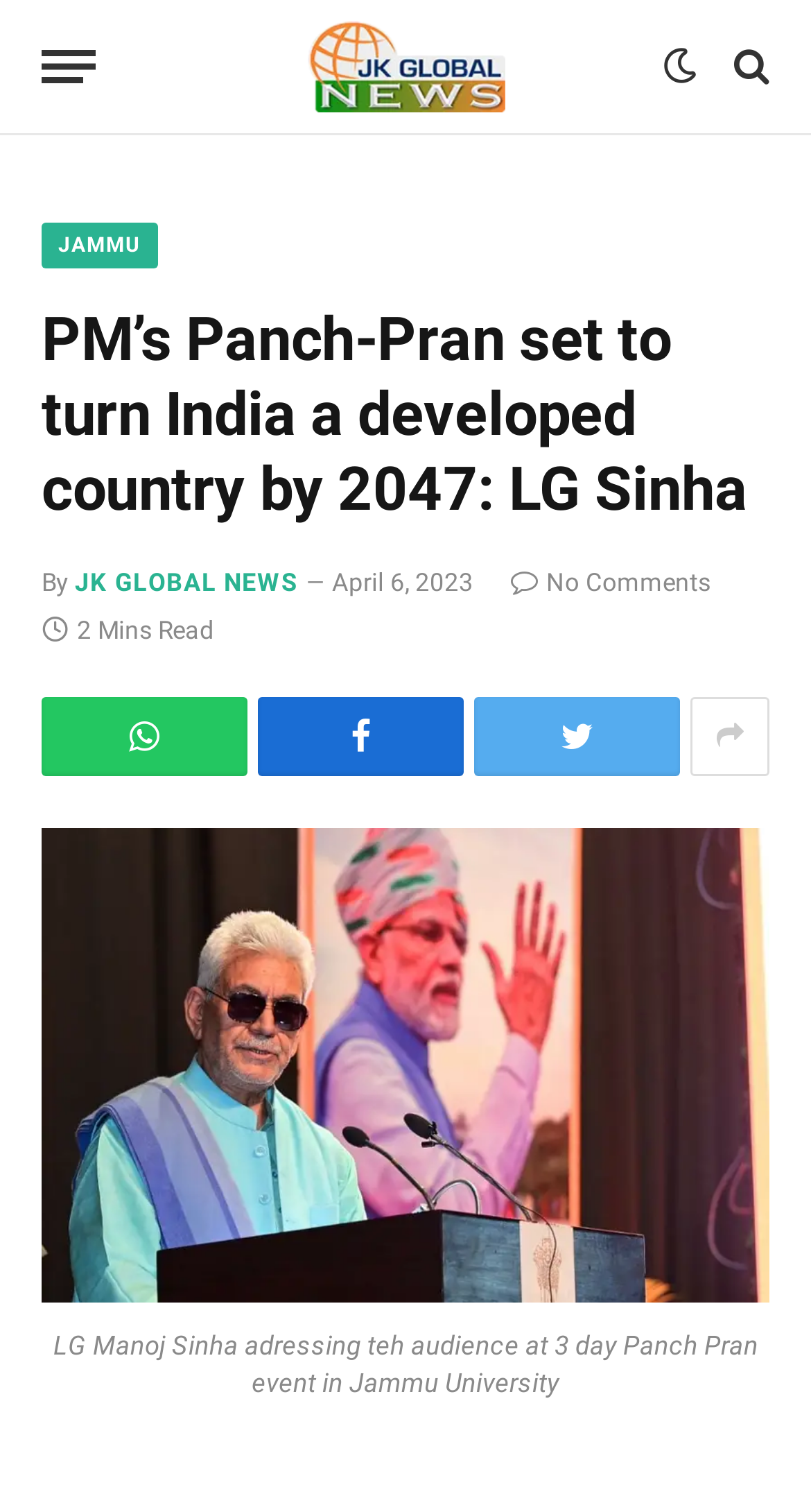Identify the coordinates of the bounding box for the element that must be clicked to accomplish the instruction: "Read the article about PM's Panch-Pran".

[0.051, 0.201, 0.949, 0.349]